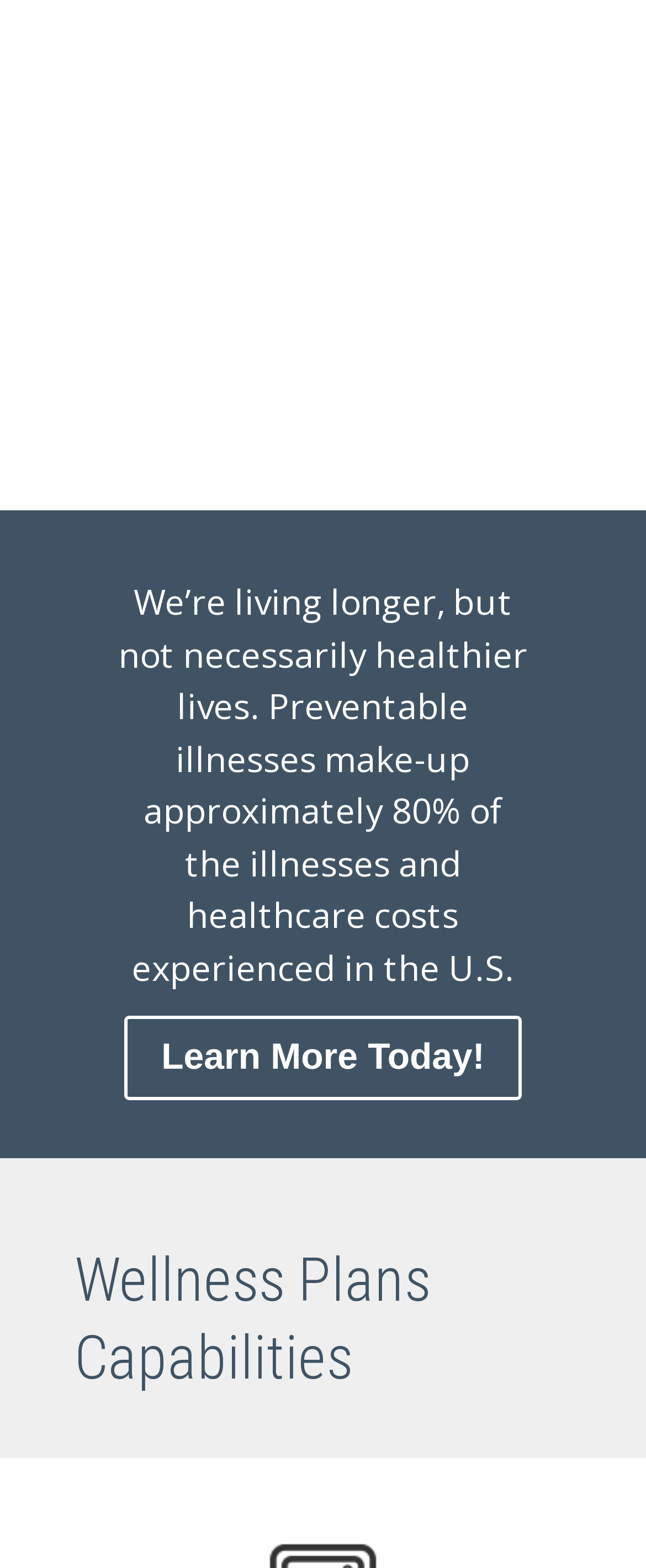Answer briefly with one word or phrase:
What percentage of illnesses are preventable in the U.S.?

80%